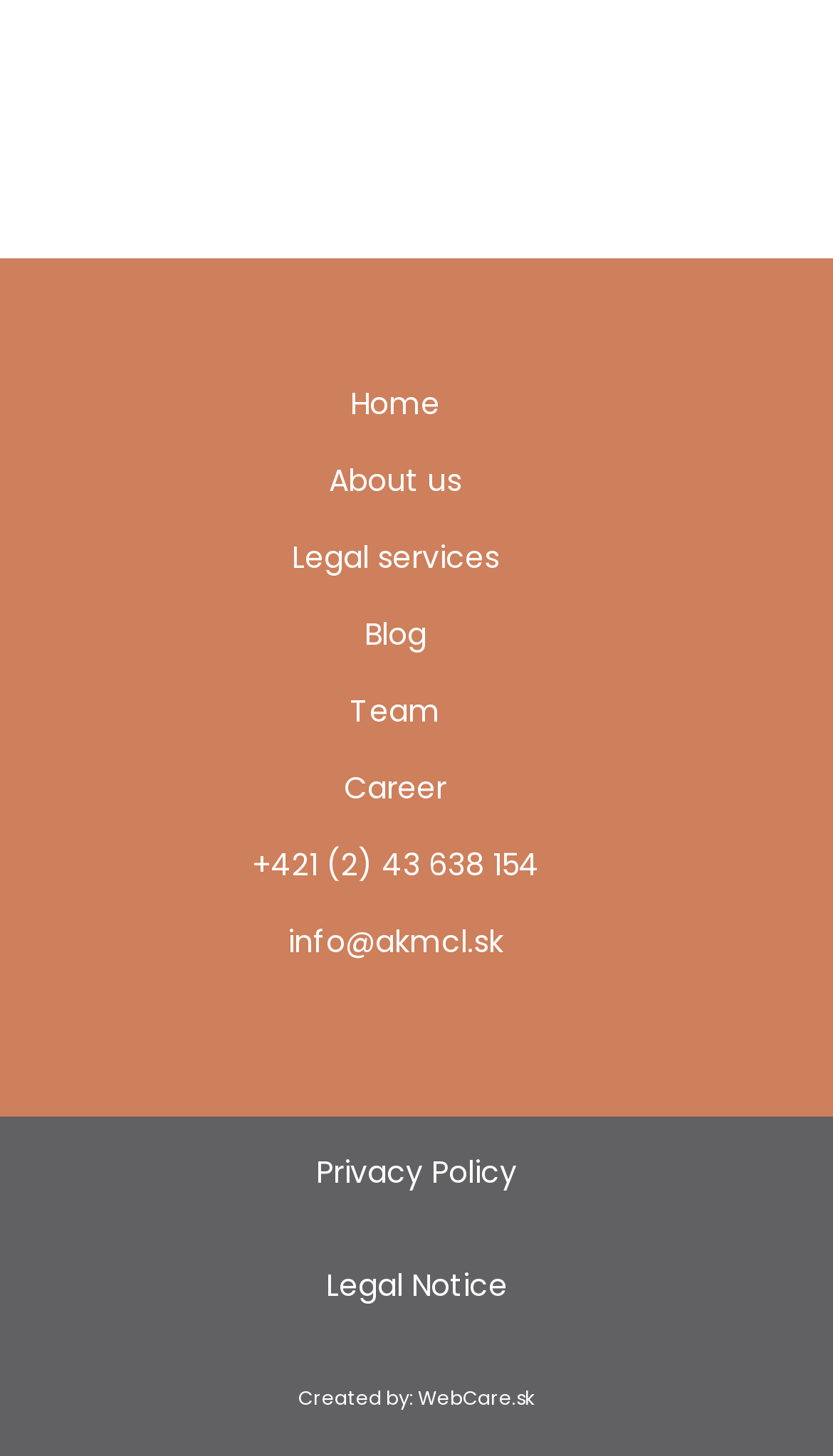Show me the bounding box coordinates of the clickable region to achieve the task as per the instruction: "contact the company".

[0.301, 0.579, 0.699, 0.609]